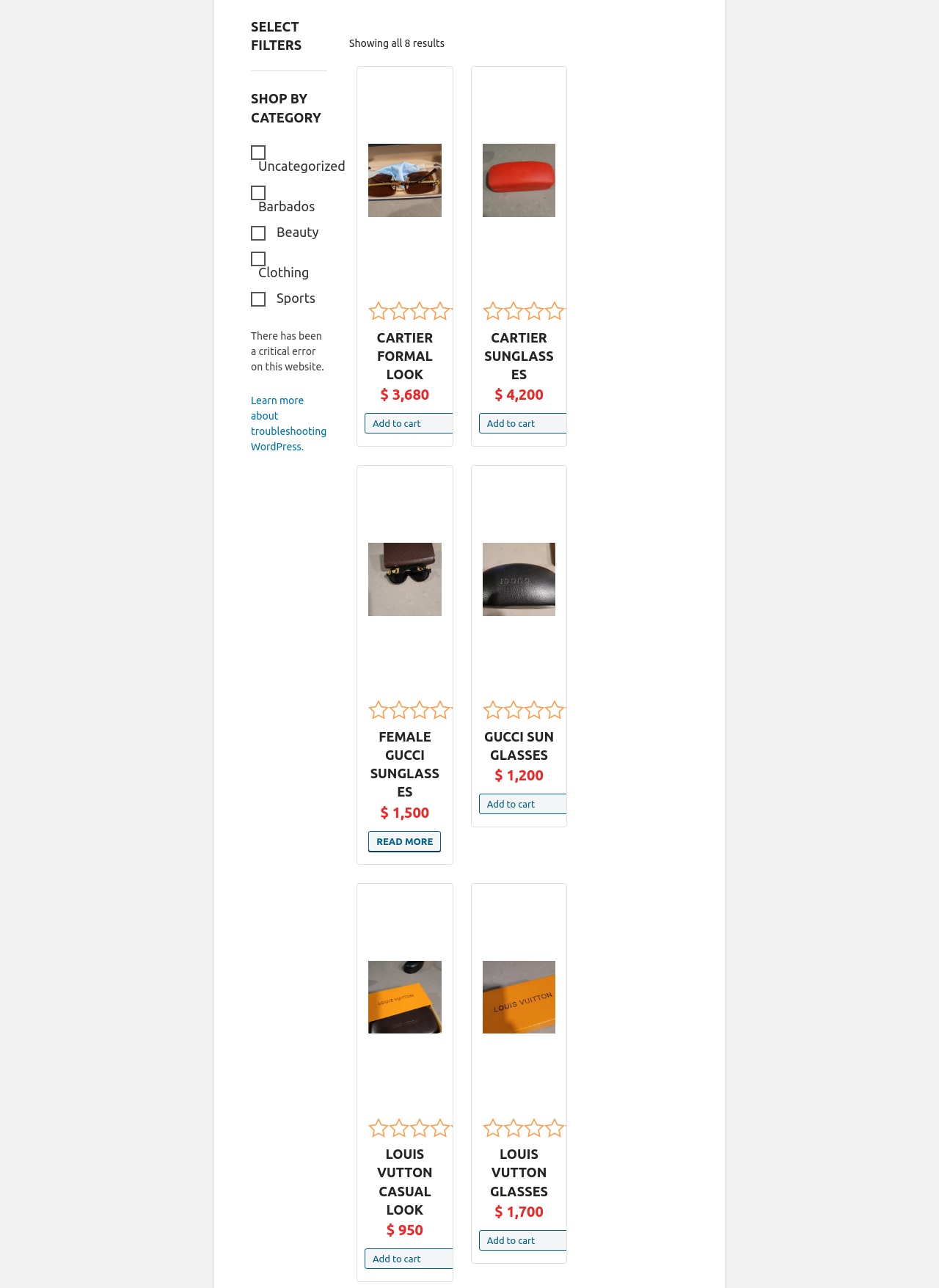Identify the bounding box coordinates for the element you need to click to achieve the following task: "Add 'Louis vutton Casual look' to your cart". Provide the bounding box coordinates as four float numbers between 0 and 1, in the form [left, top, right, bottom].

[0.388, 0.969, 0.507, 0.985]